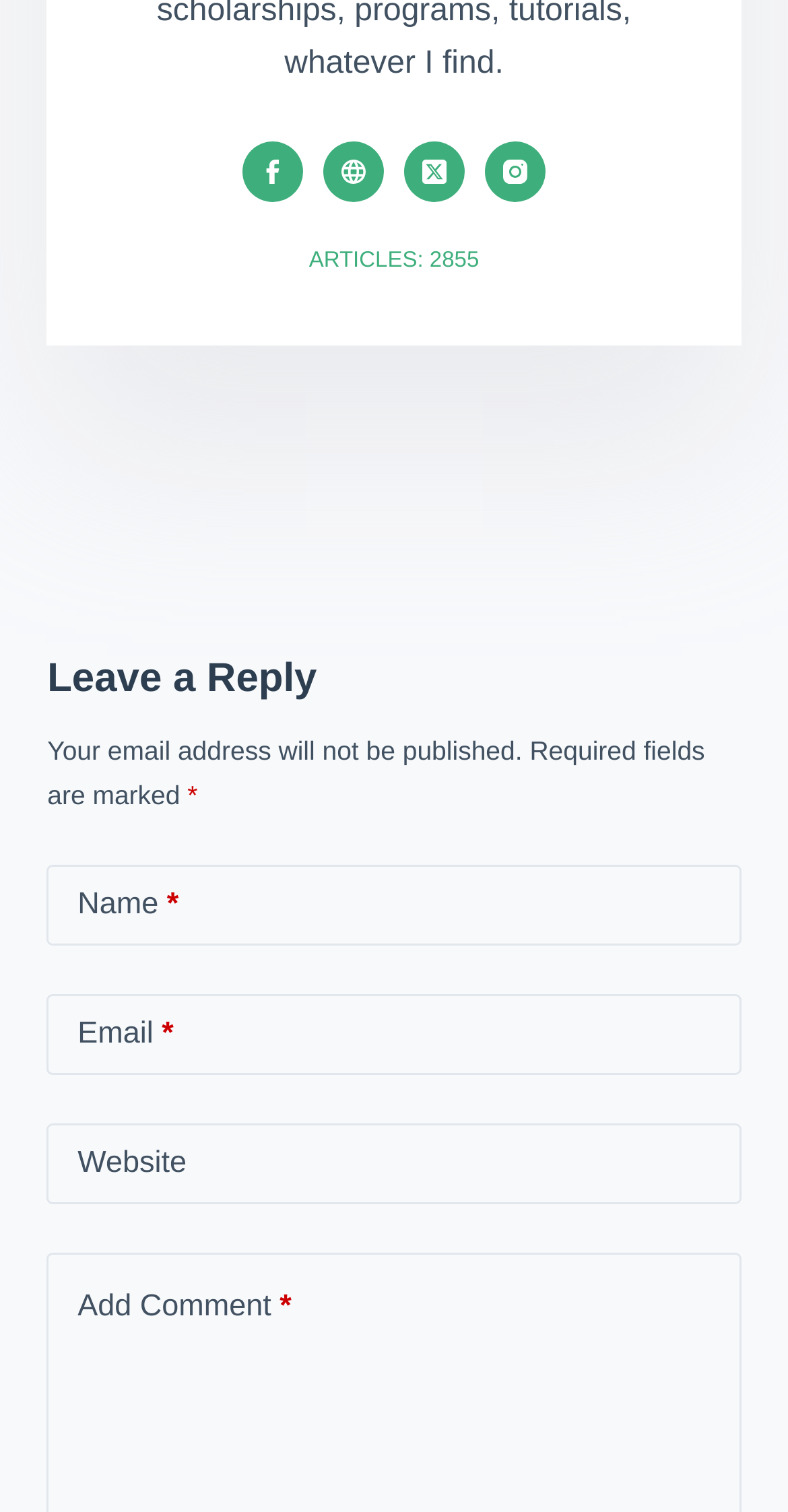What is the button label at the bottom of the comment form?
With the help of the image, please provide a detailed response to the question.

I looked at the webpage structure and found that the button label at the bottom of the comment form is 'Add Comment', which is likely used to submit the comment or reply.